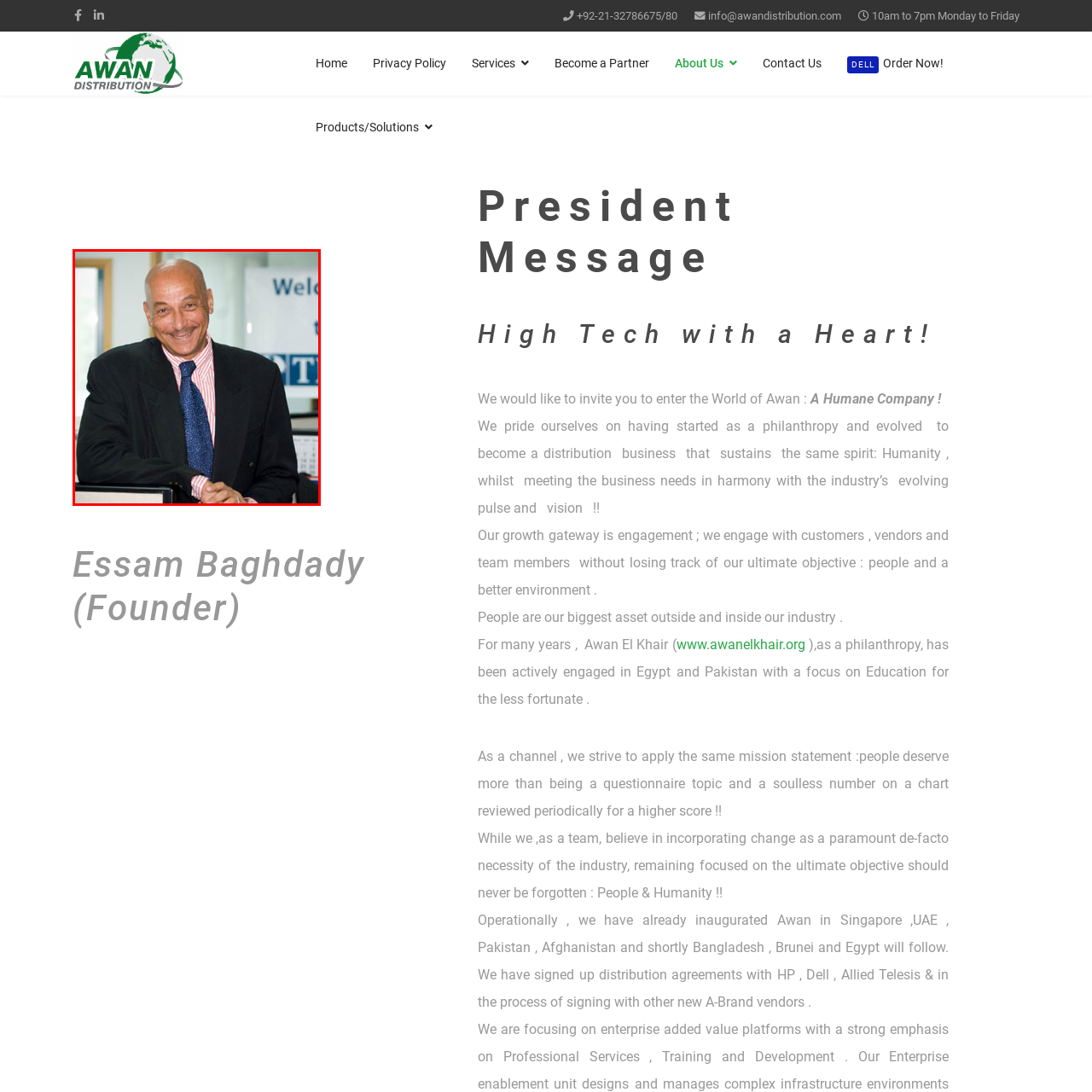Pay attention to the image highlighted by the red border, Is the image set in an office environment? Please give a one-word or short phrase answer.

Yes